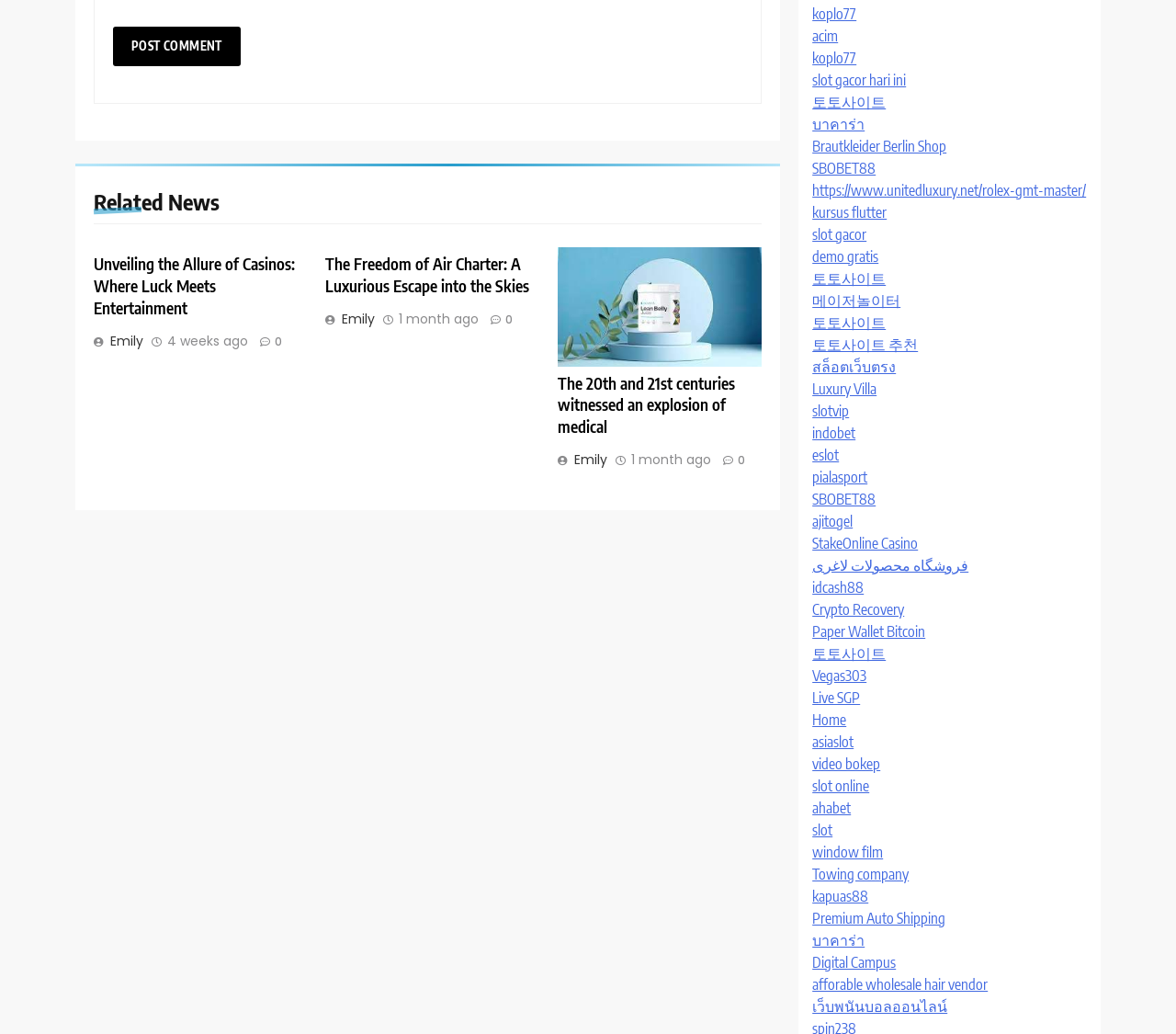Please provide the bounding box coordinates for the element that needs to be clicked to perform the instruction: "Check the time of the article". The coordinates must consist of four float numbers between 0 and 1, formatted as [left, top, right, bottom].

[0.142, 0.321, 0.211, 0.339]